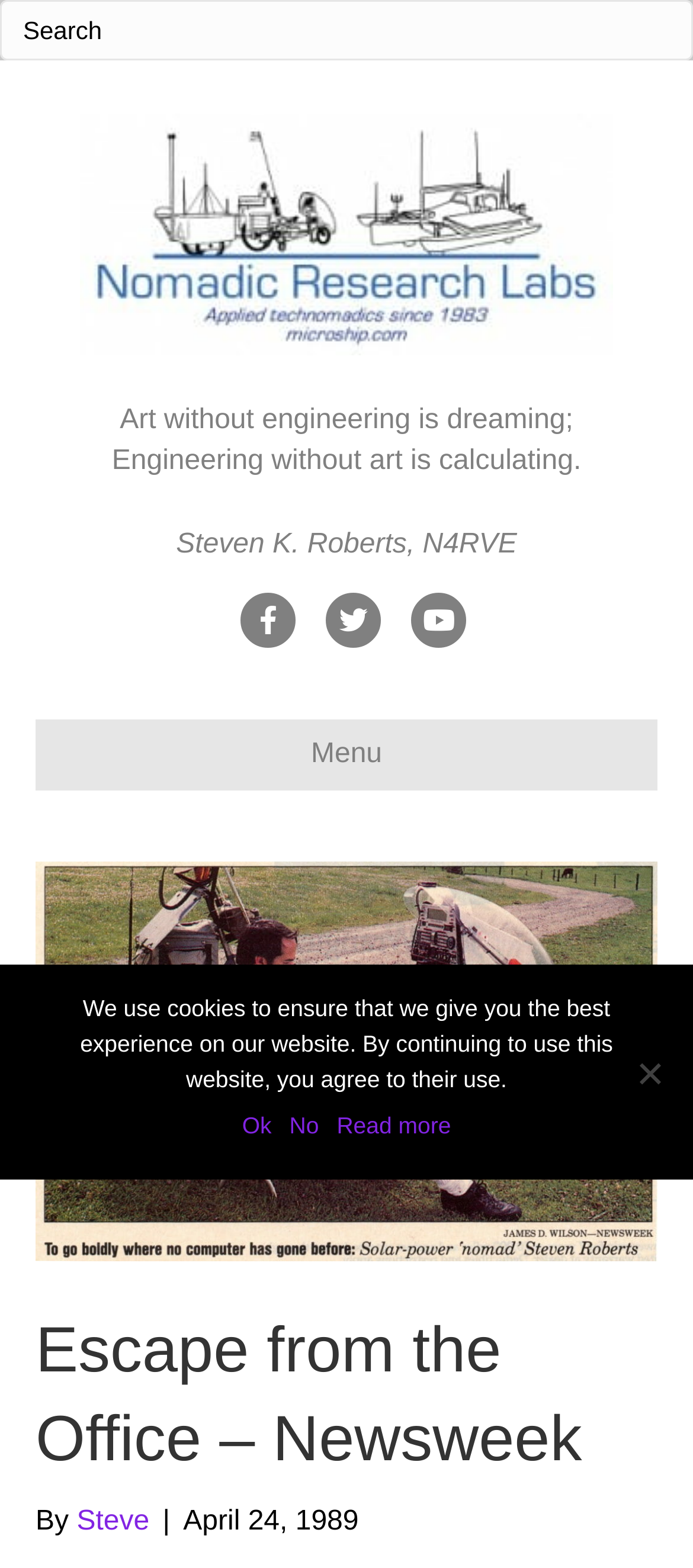Review the image closely and give a comprehensive answer to the question: What is the date mentioned in the webpage?

I found a StaticText element with bounding box coordinates [0.264, 0.961, 0.518, 0.981] containing the text 'April 24, 1989'. This suggests that the date mentioned in the webpage is April 24, 1989.